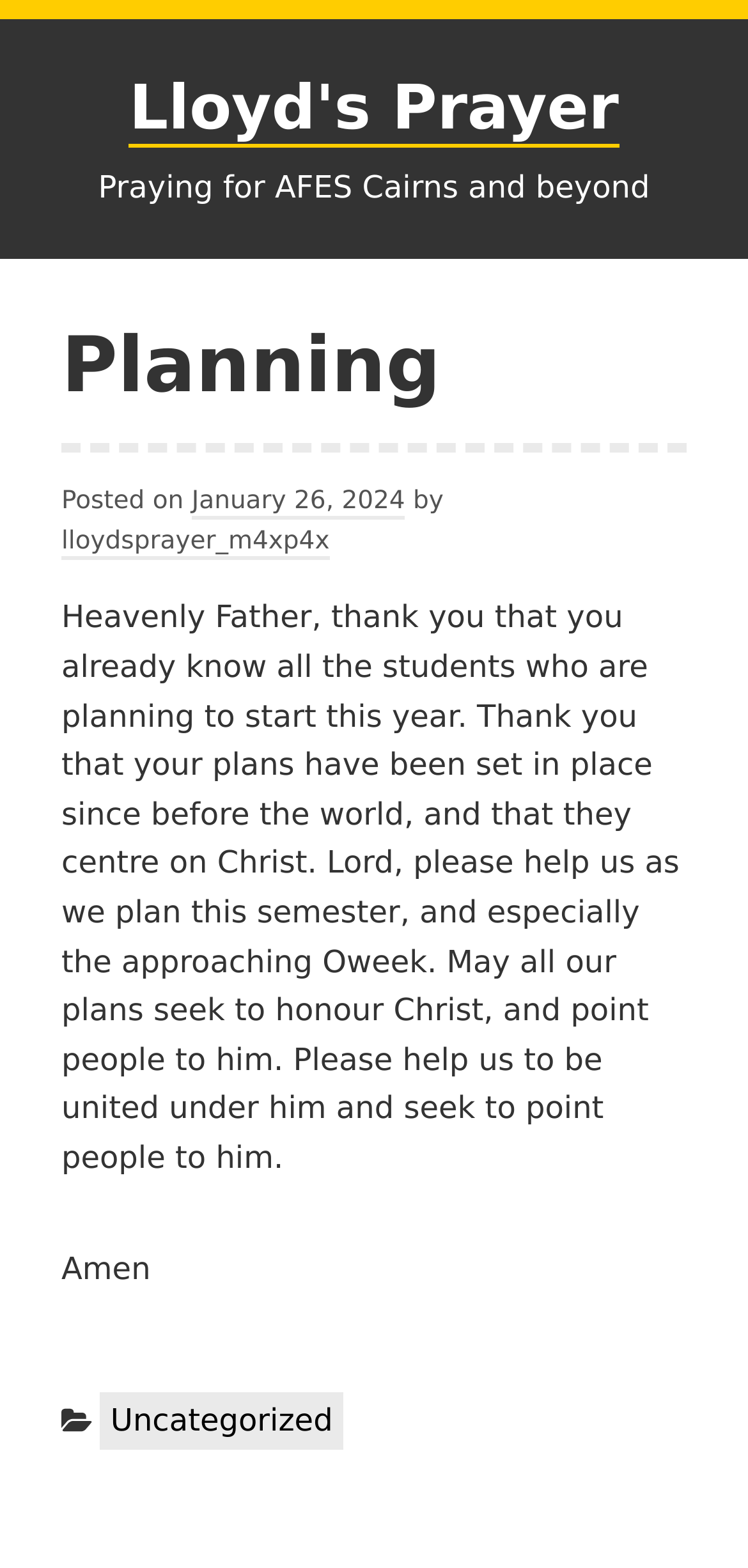Give a one-word or short phrase answer to the question: 
What is the date of the post?

January 26, 2024